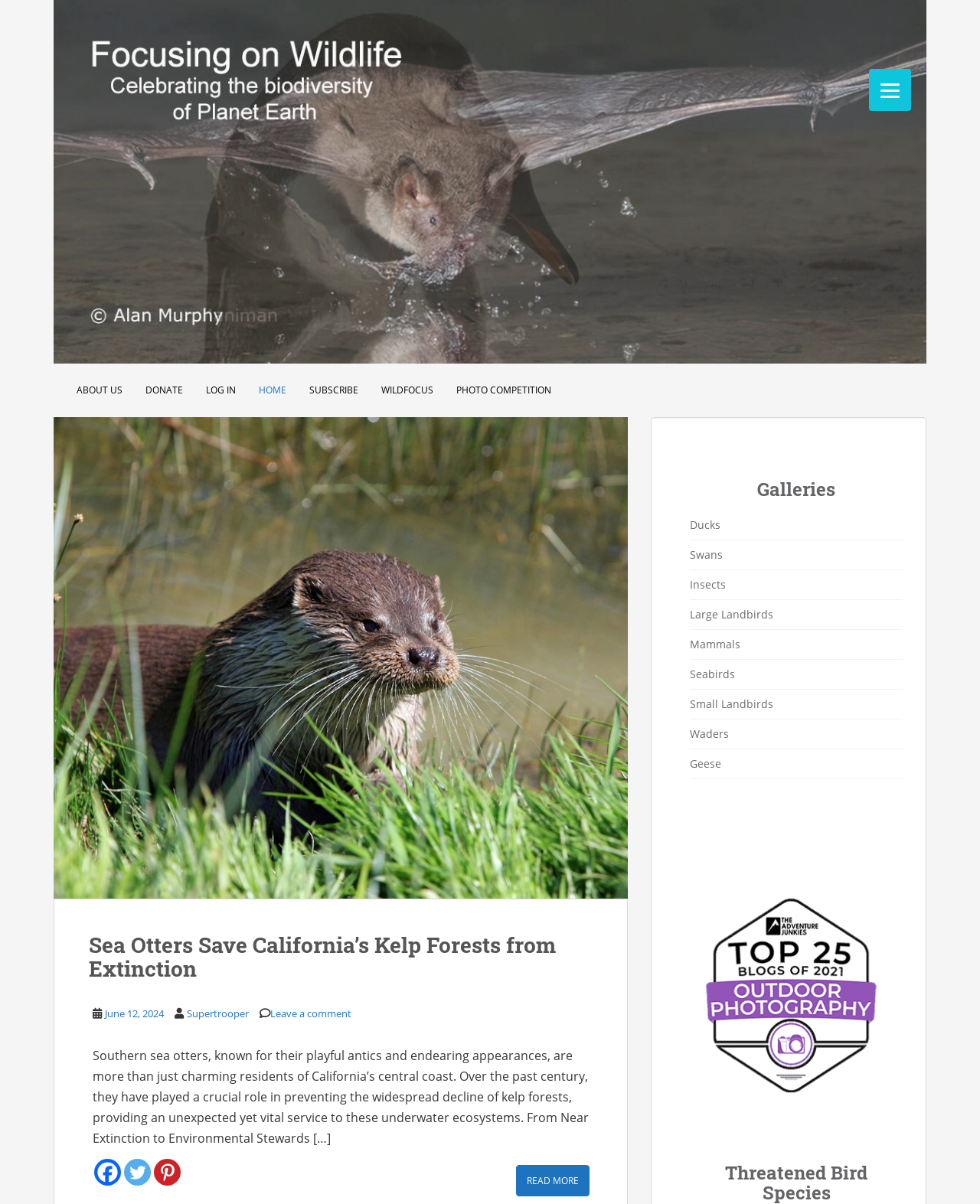Determine the bounding box coordinates for the area that should be clicked to carry out the following instruction: "Read the article about Sea Otters".

[0.055, 0.346, 0.641, 0.747]